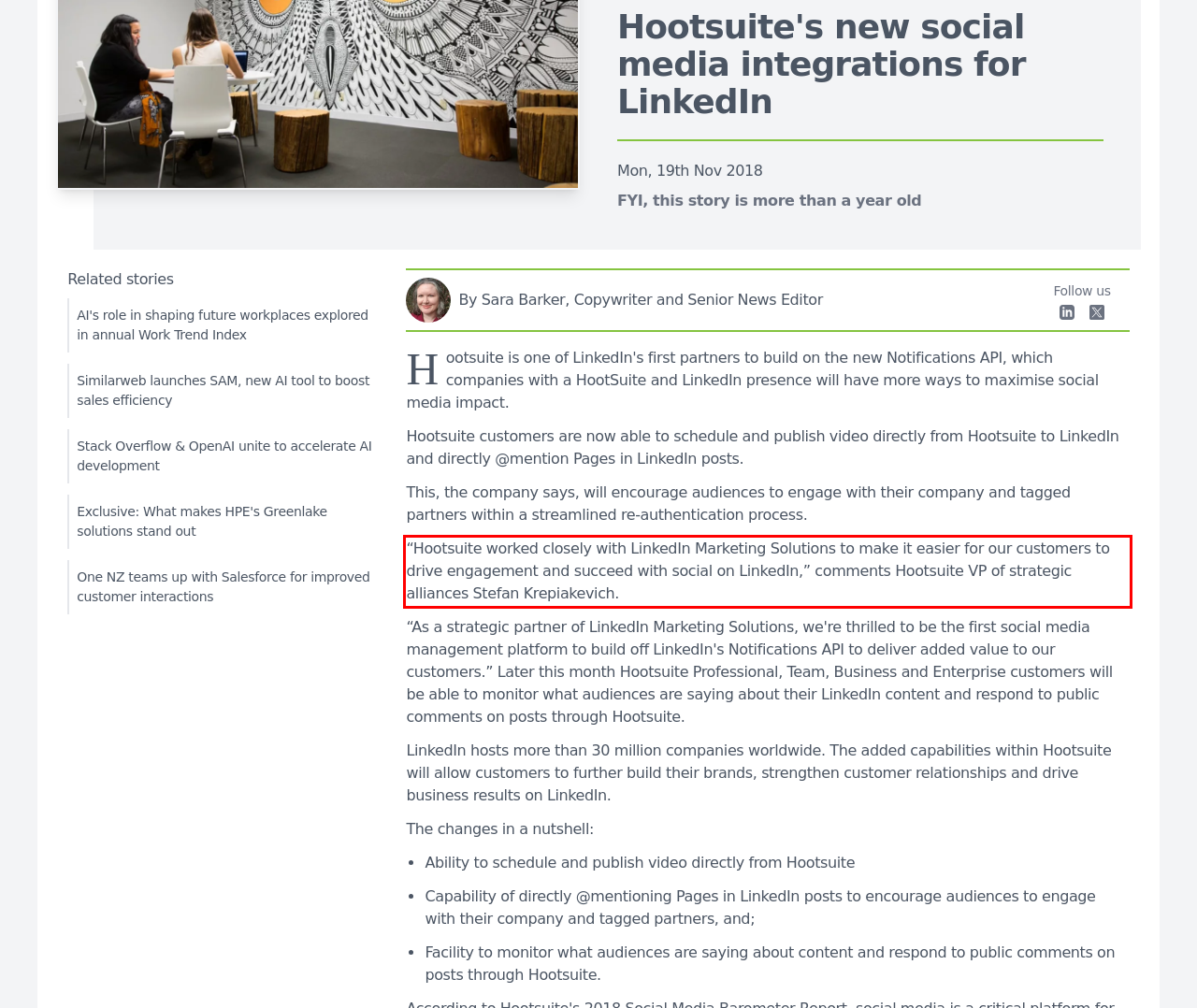Given a screenshot of a webpage containing a red bounding box, perform OCR on the text within this red bounding box and provide the text content.

“Hootsuite worked closely with LinkedIn Marketing Solutions to make it easier for our customers to drive engagement and succeed with social on LinkedIn,” comments Hootsuite VP of strategic alliances Stefan Krepiakevich.